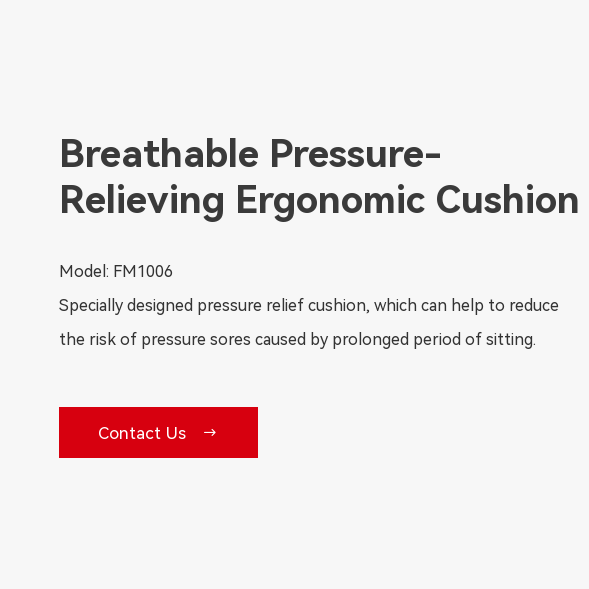How can customers inquire about the product?
Using the image as a reference, give a one-word or short phrase answer.

Through 'Contact Us' button